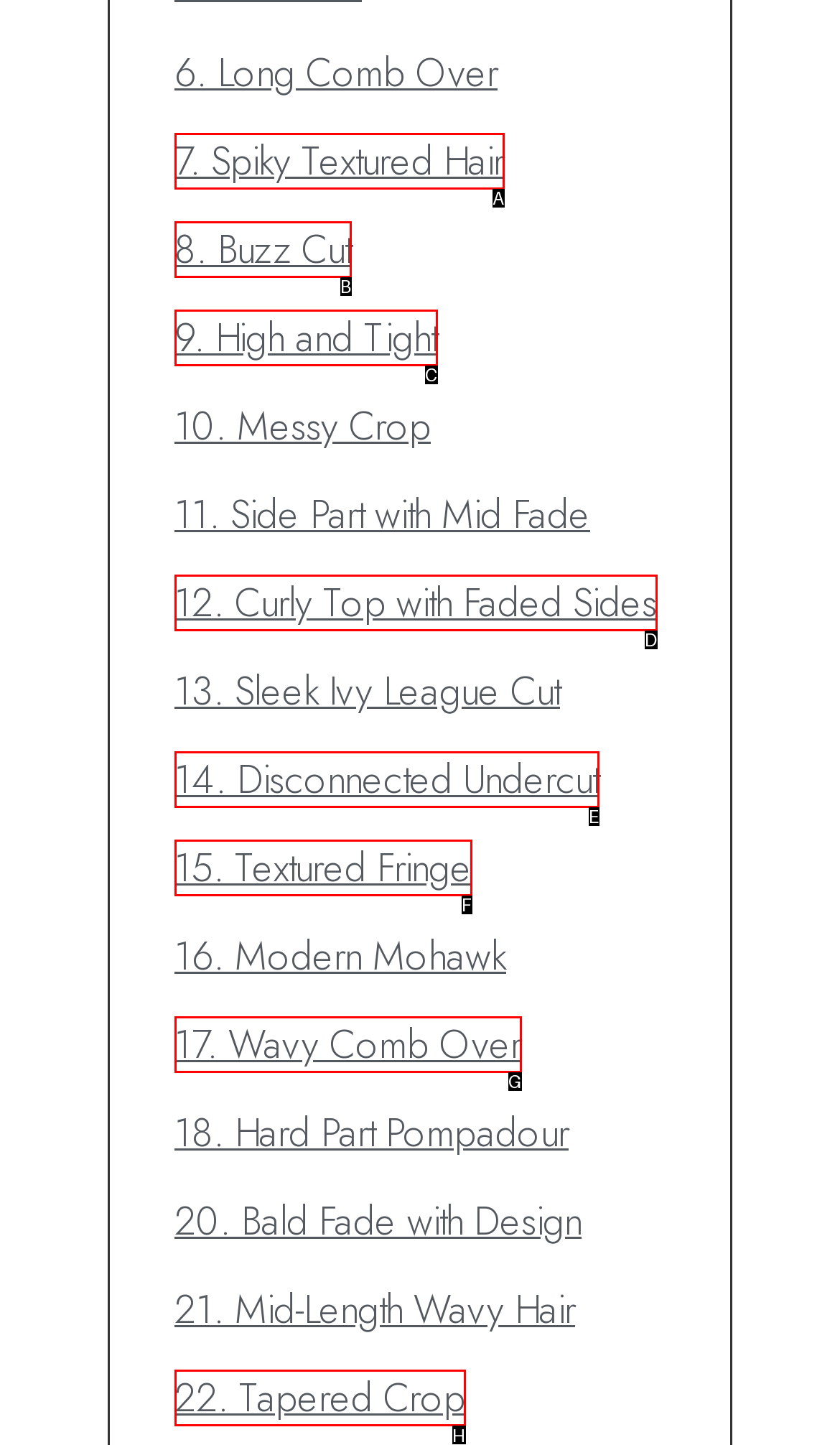Tell me which UI element to click to fulfill the given task: choose 22. Tapered Crop. Respond with the letter of the correct option directly.

H